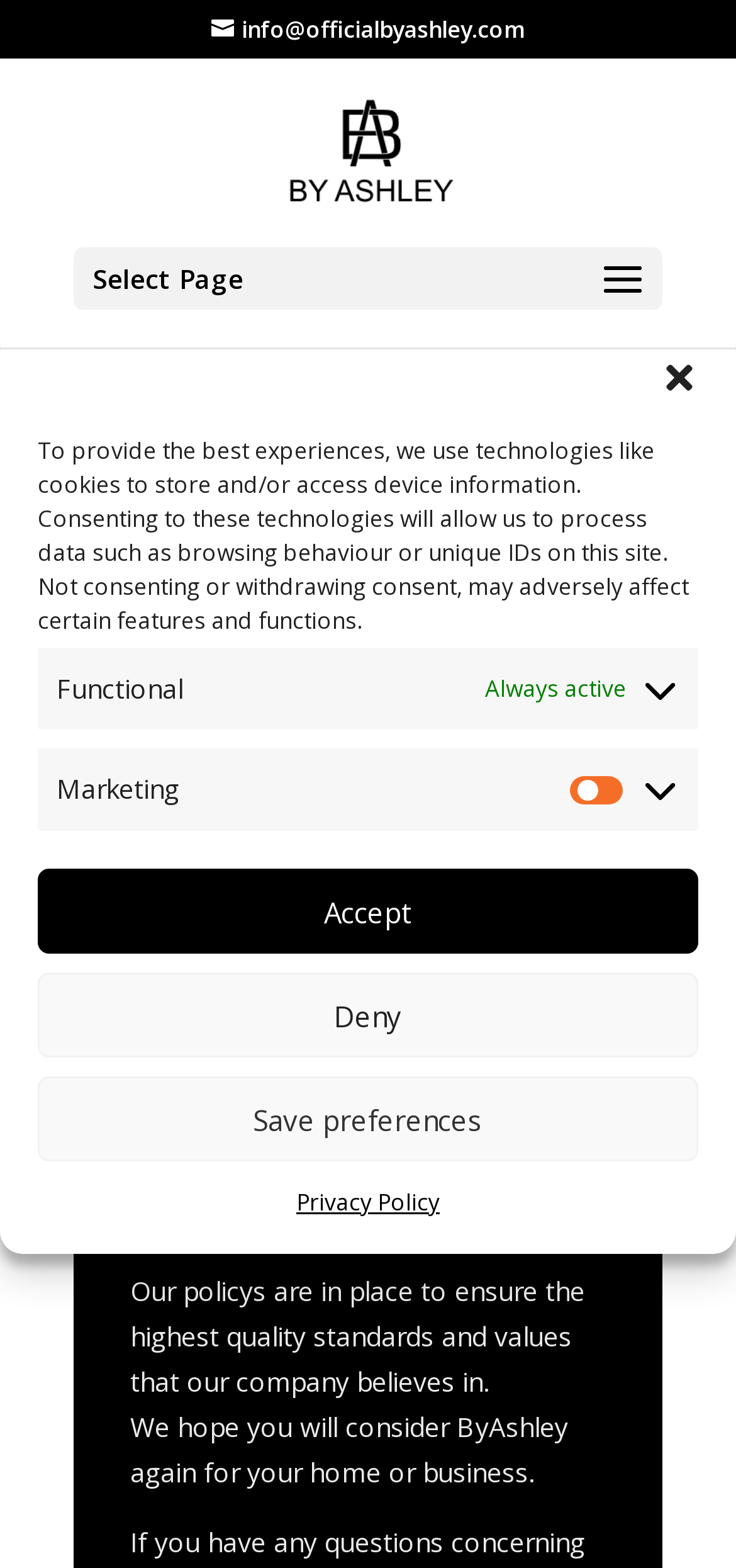Please find the bounding box coordinates of the element that must be clicked to perform the given instruction: "contact us". The coordinates should be four float numbers from 0 to 1, i.e., [left, top, right, bottom].

[0.287, 0.008, 0.713, 0.029]